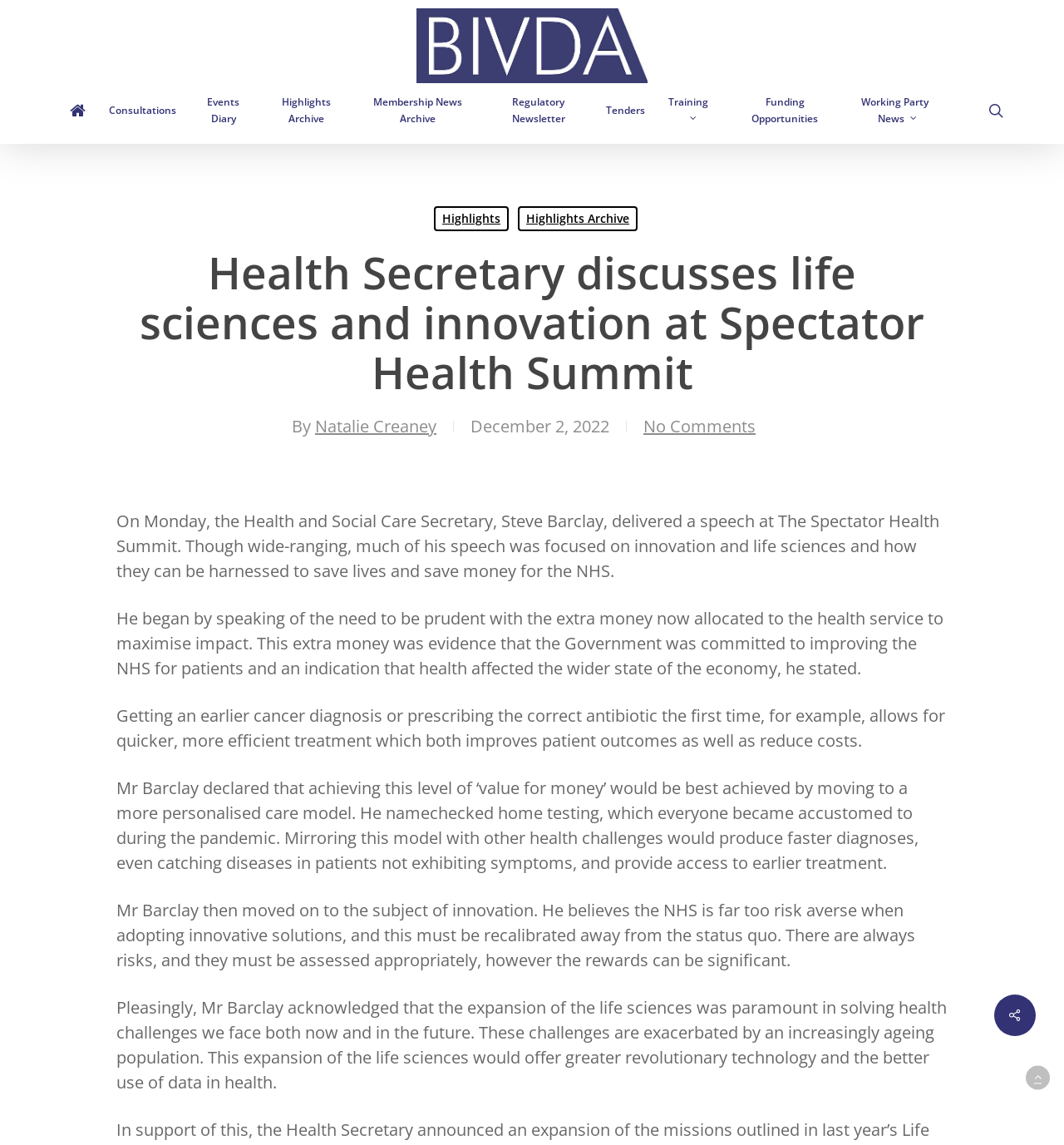What is the Health Secretary's view on innovation in the NHS?
Can you provide an in-depth and detailed response to the question?

The article states that the Health Secretary believes the NHS is too risk averse when adopting innovative solutions, and that this approach must be recalibrated to achieve significant rewards.